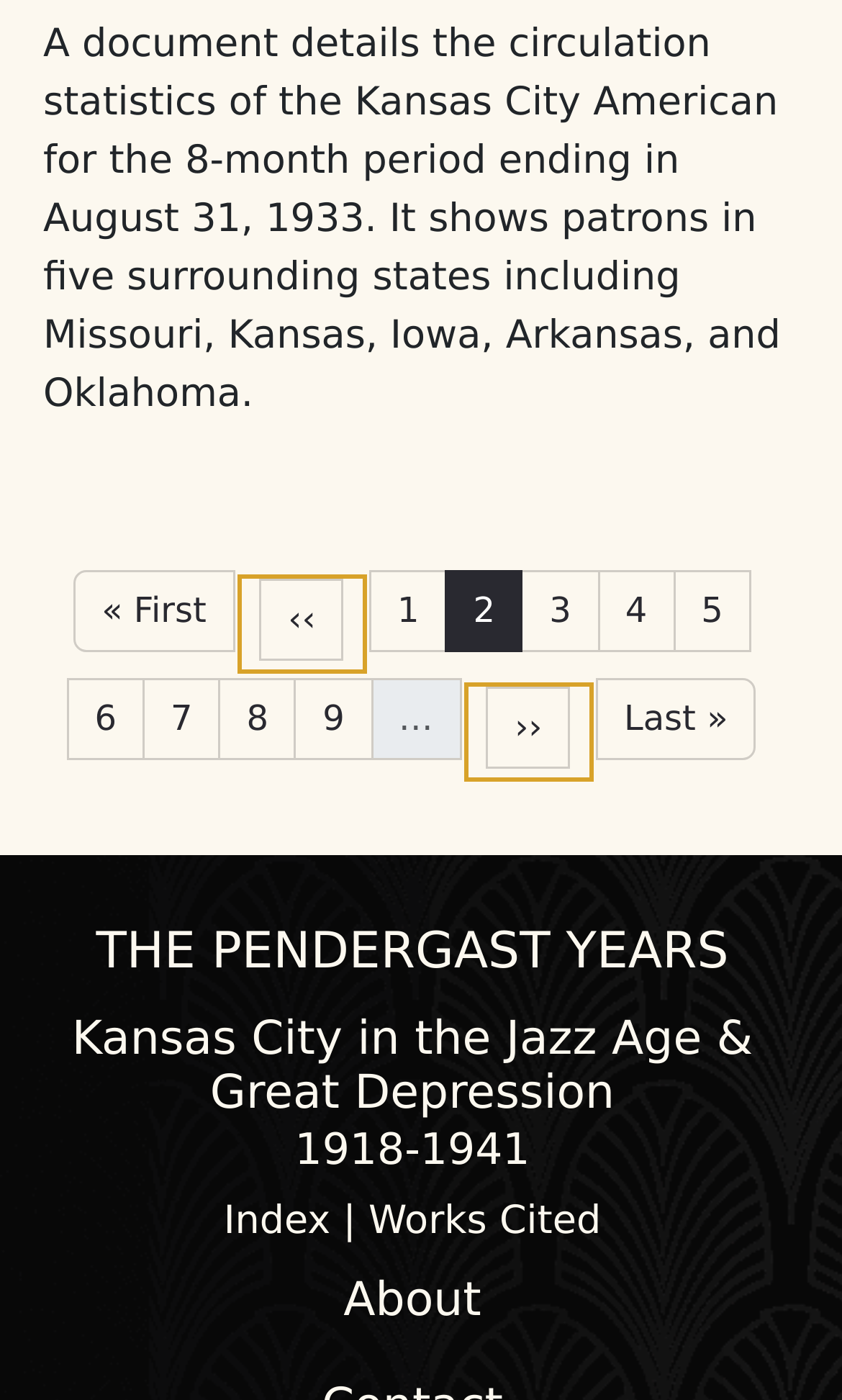How many surrounding states are mentioned?
Answer the question with a detailed and thorough explanation.

From the StaticText element with the bounding box coordinates [0.051, 0.015, 0.927, 0.297], we can see that the document mentions patrons in five surrounding states, which are Missouri, Kansas, Iowa, Arkansas, and Oklahoma.